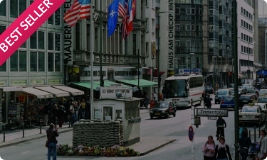Elaborate on the image by describing it in detail.

The image captures a lively street scene near the Berlin Wall Museum located at Checkpoint Charlie, a historically significant site in Berlin. Prominent in the foreground is a small brick structure, often associated with the former border crossing, surrounded by people engaging in various activities. Flags from multiple countries are visible, reflecting the site's international importance, while an array of shops and eateries line the street, creating a bustling atmosphere. The "BEST SELLER" label in the top left corner emphasizes the popularity of the associated experience, highlighting its significance for visitors seeking to explore Berlin's rich history.